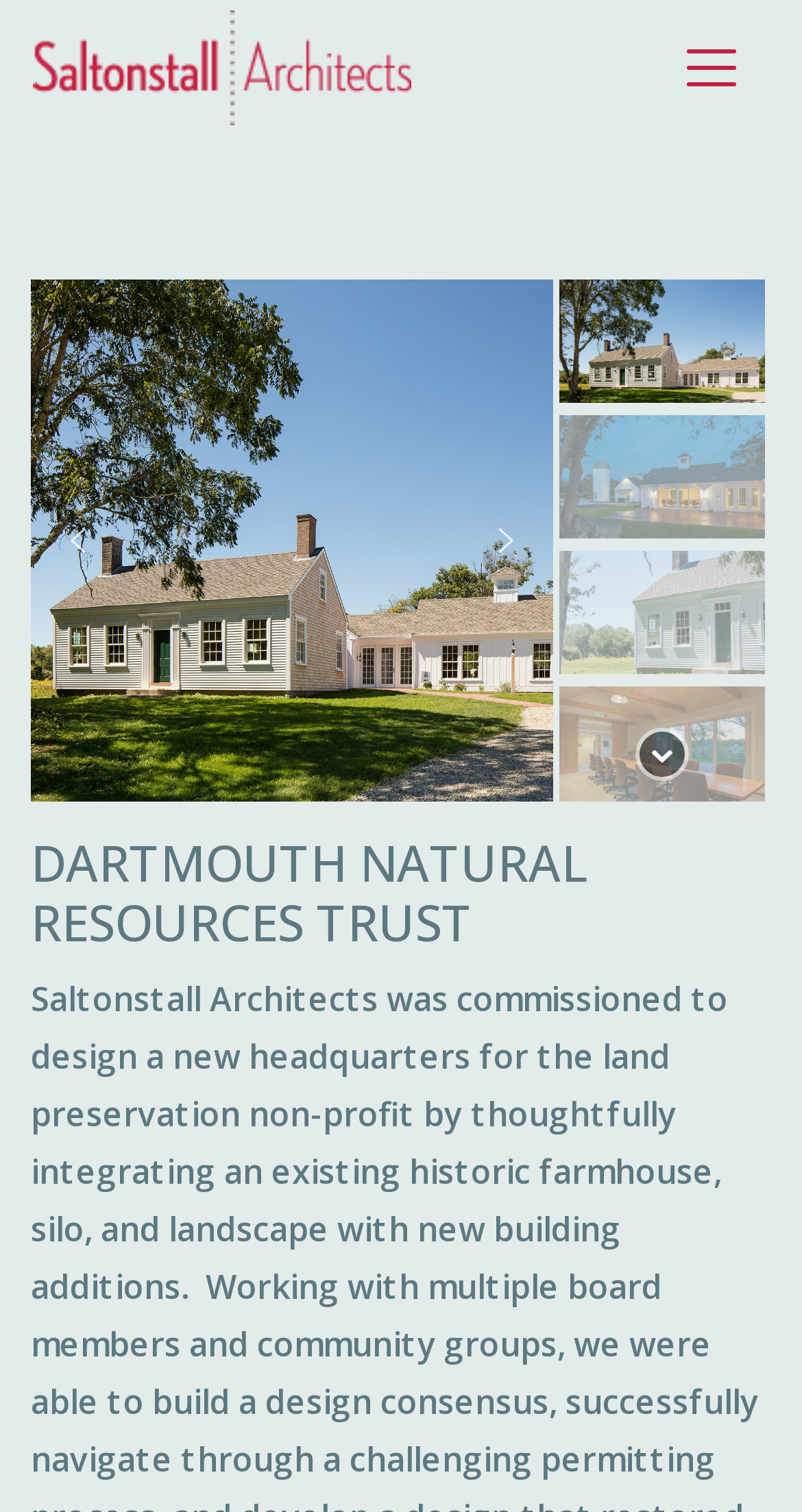Please find the bounding box coordinates for the clickable element needed to perform this instruction: "Click the 'Saltonstall Architects' link".

[0.041, 0.0, 0.513, 0.09]